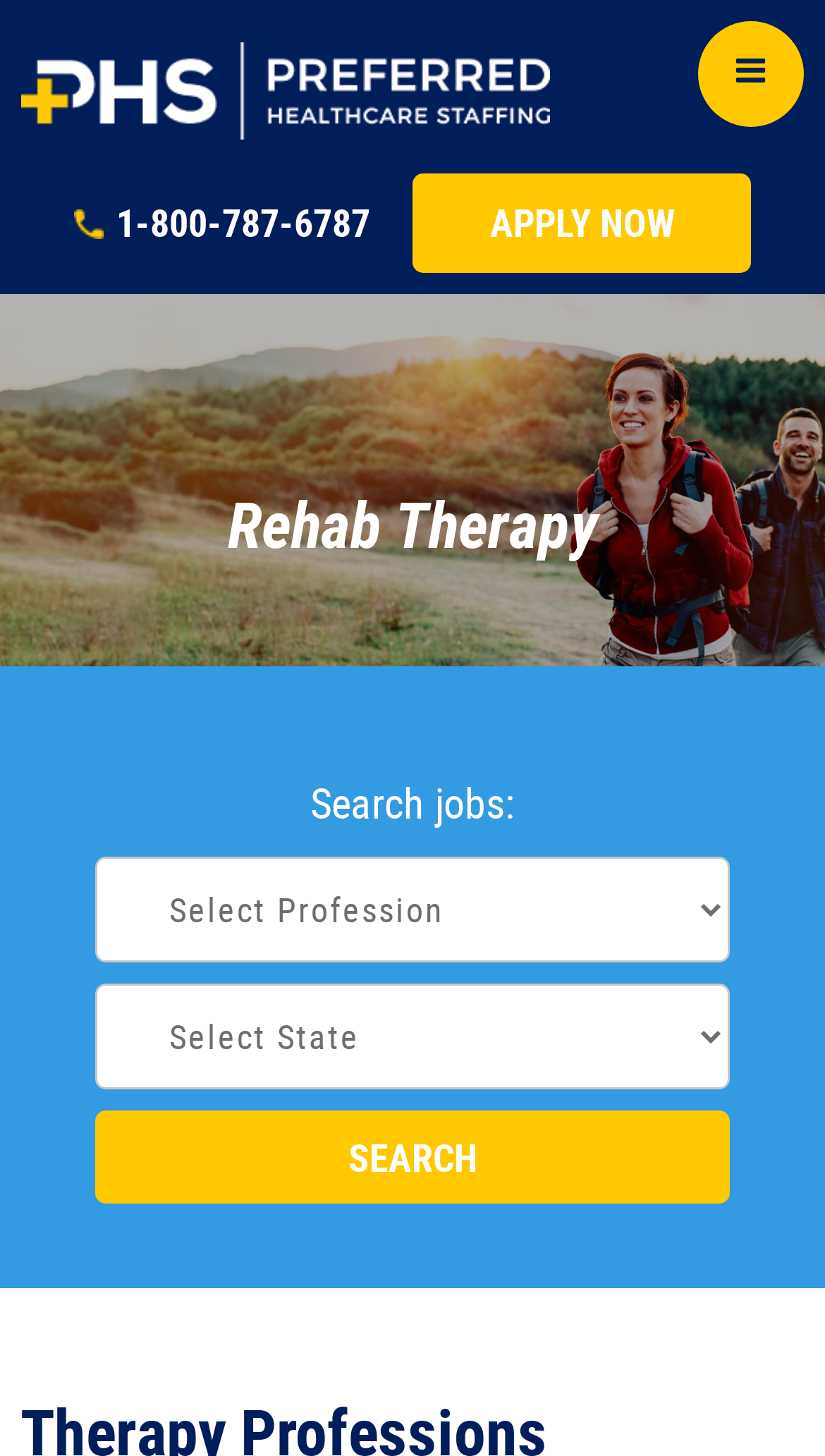Generate an in-depth caption that captures all aspects of the webpage.

The webpage is about rehabilitation therapy jobs, with a focus on career prospects and job search for professionals in fields such as physical therapy (PT), occupational therapy (OT), speech-language pathology (SLP), physical therapist assistant (PTA), and certified occupational therapy assistant (COTA).

At the top left of the page, there is a "Skip to main content" link, followed by a logo image. To the right of the logo, there is a phone number "1-800-787-6787" and a prominent "APPLY NOW" button.

On the top right corner, there is a menu button with a hamburger icon. When expanded, the menu displays a hero image, followed by a "Rehab Therapy" heading. Below the heading, there is a "Search jobs" label, accompanied by two comboboxes and a "Search" button. The "Search" button has a "SEARCH" label inside it.

The layout of the page is organized, with clear headings and concise text. The elements are positioned in a way that guides the user's attention to the main content and call-to-actions.